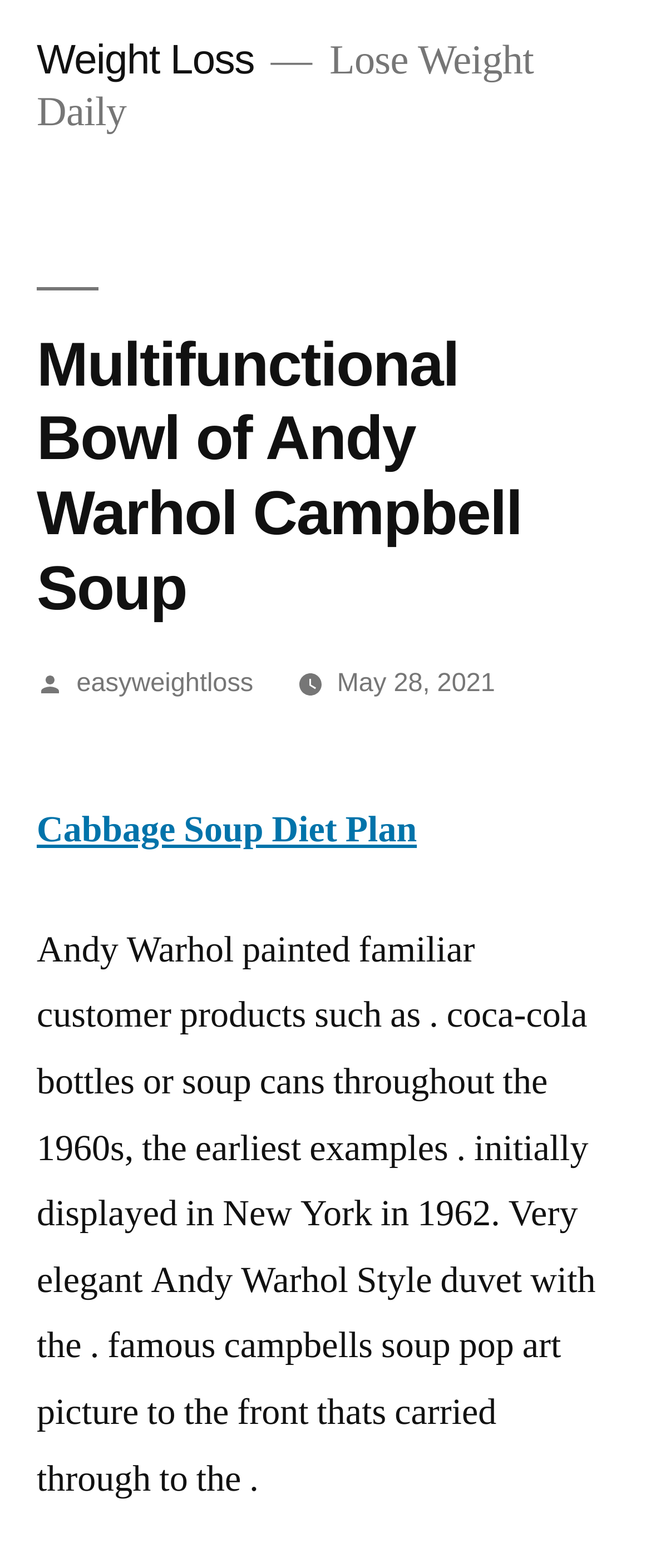Please find and provide the title of the webpage.

Multifunctional Bowl of Andy Warhol Campbell Soup